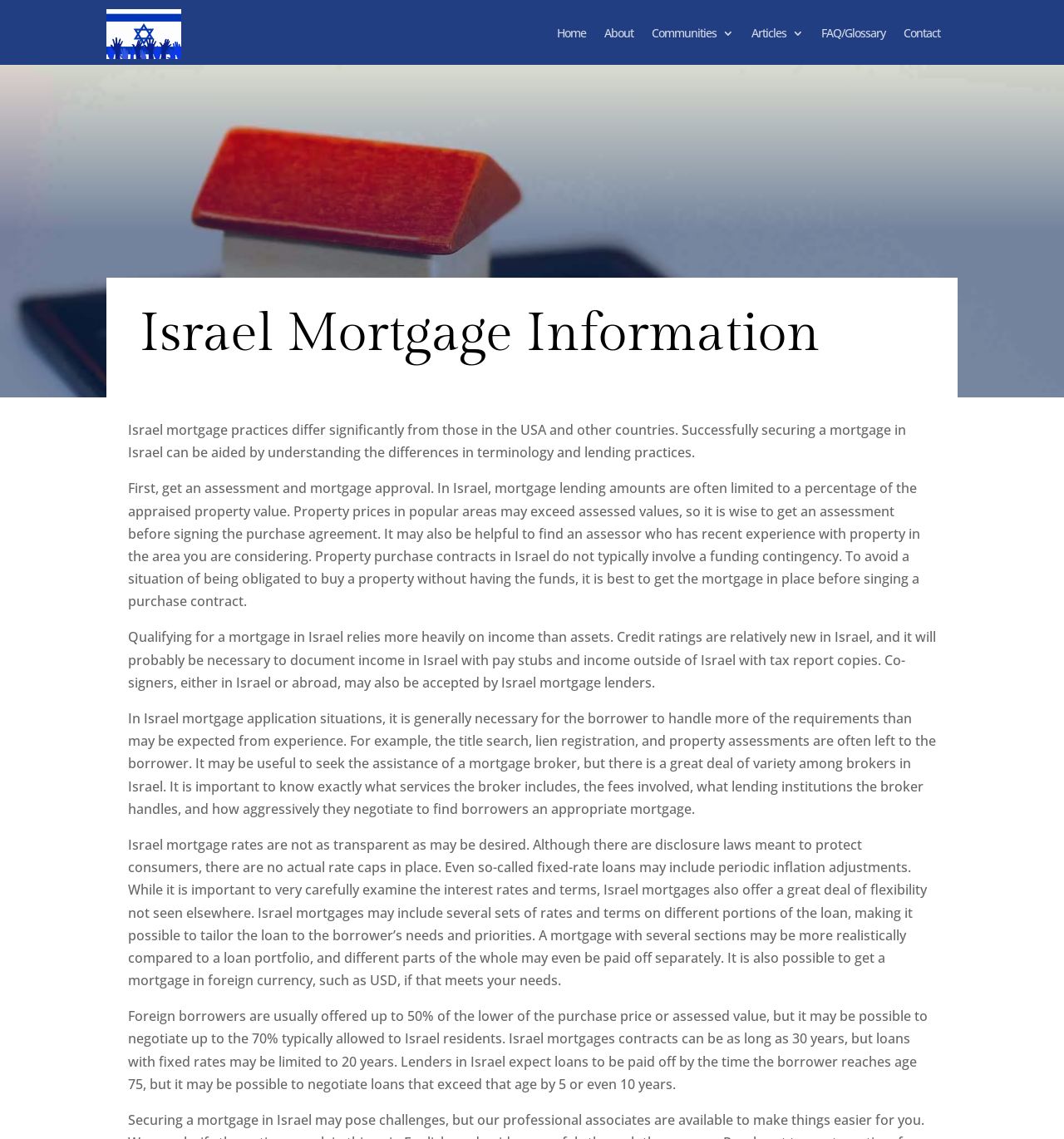What is the primary factor in qualifying for a mortgage in Israel?
Based on the visual, give a brief answer using one word or a short phrase.

Income